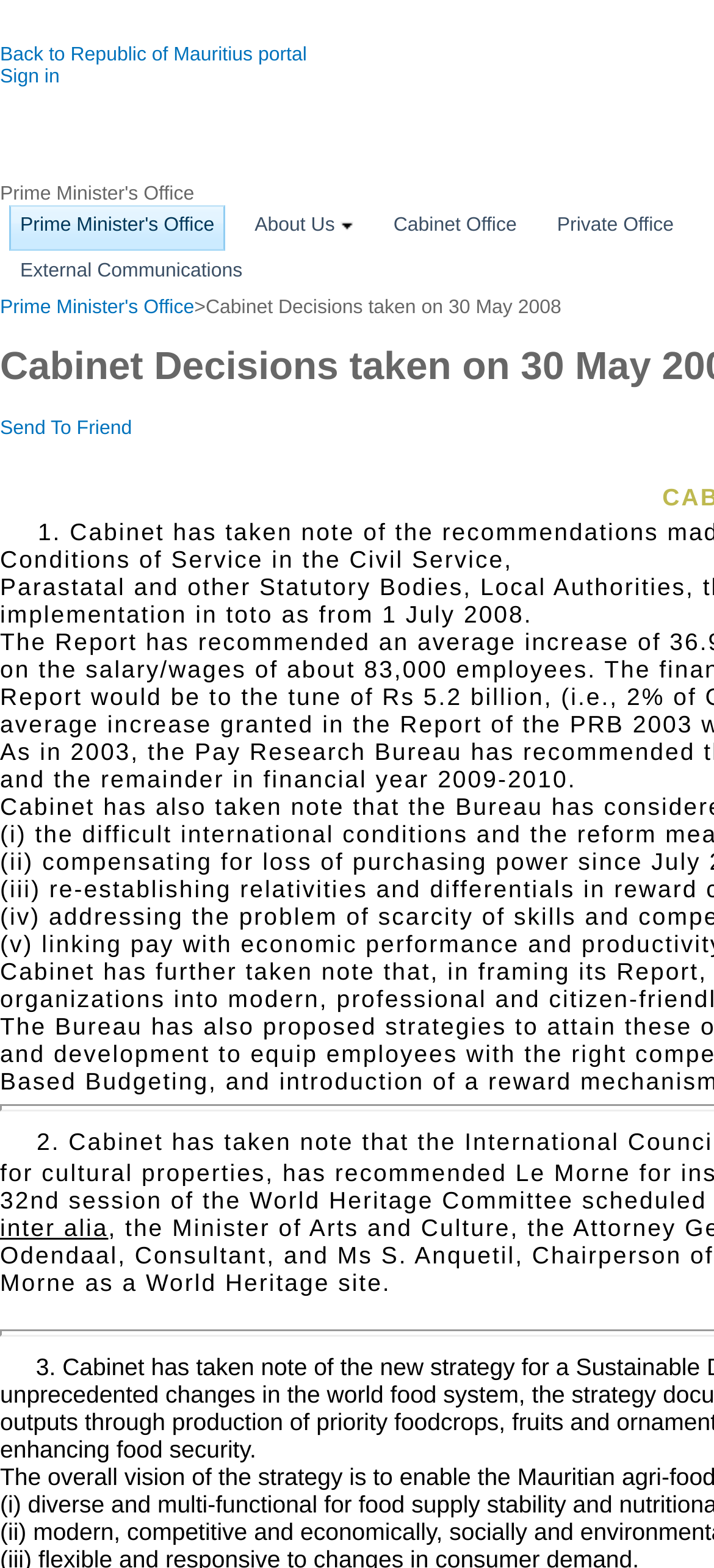From the screenshot, find the bounding box of the UI element matching this description: "Send To Friend". Supply the bounding box coordinates in the form [left, top, right, bottom], each a float between 0 and 1.

[0.0, 0.266, 0.185, 0.28]